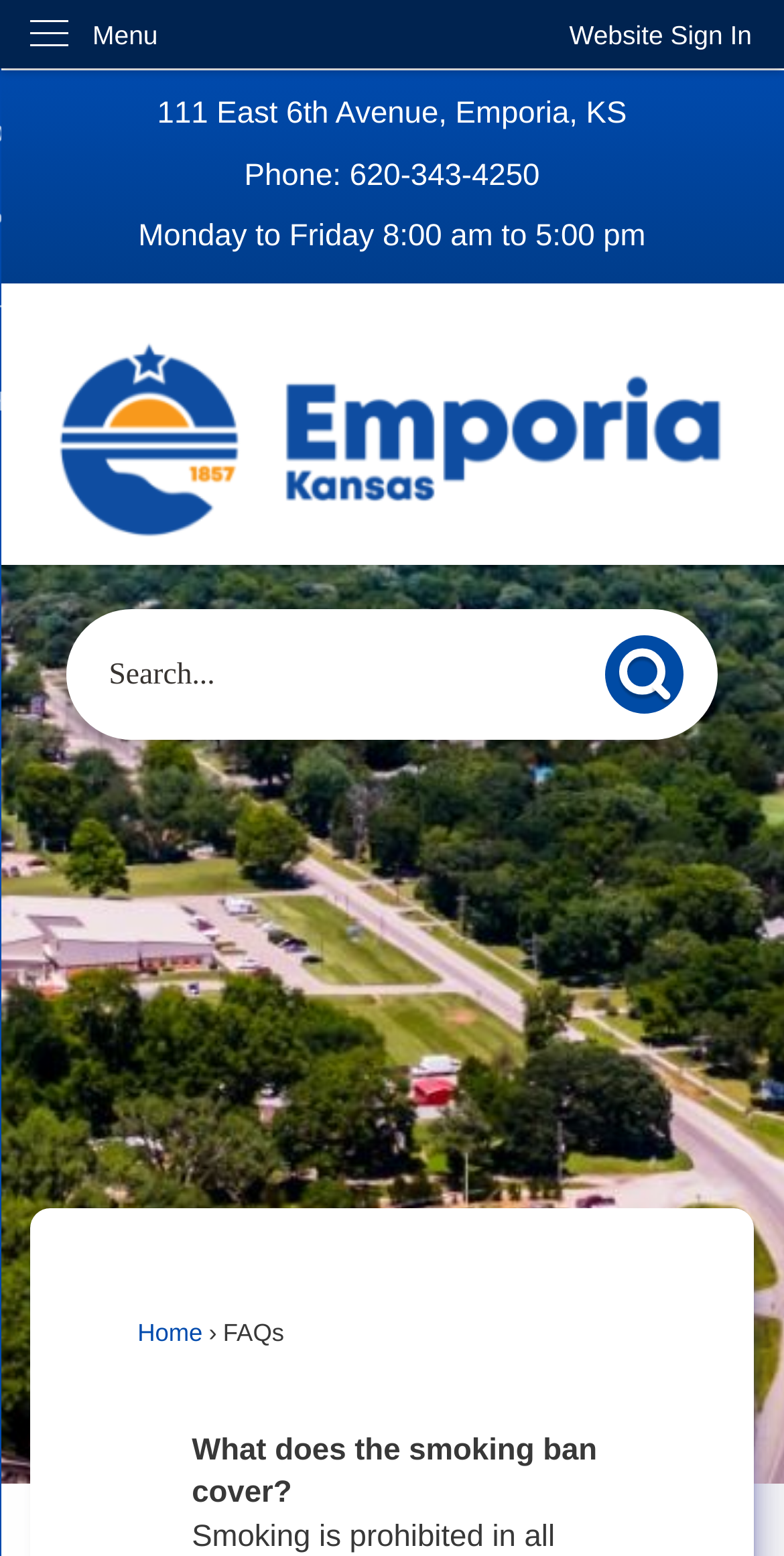Produce an extensive caption that describes everything on the webpage.

The webpage appears to be a FAQ page about a smoking ban. At the top left corner, there is a "Skip to Main Content" link. Next to it, on the top right corner, is a "Website Sign In" button. Below the sign-in button, there is a vertical menu with a "Menu" label.

In the main content area, there is a region labeled "Info Advanced" that takes up most of the page. Within this region, there are several pieces of information about a location, including an address, phone number, and business hours.

Below the location information, there is a "Homepage" link with an accompanying image. This link is centered on the page.

Further down, there is a search region with a search textbox and a "Search" button. The search button has a search icon image. Above the search region, there is a status indicator that provides feedback on the search.

At the bottom of the page, there are two links: "Home" and "FAQs". The "FAQs" link is accompanied by a description list term that asks "What does the smoking ban cover?", which is the main topic of the page.